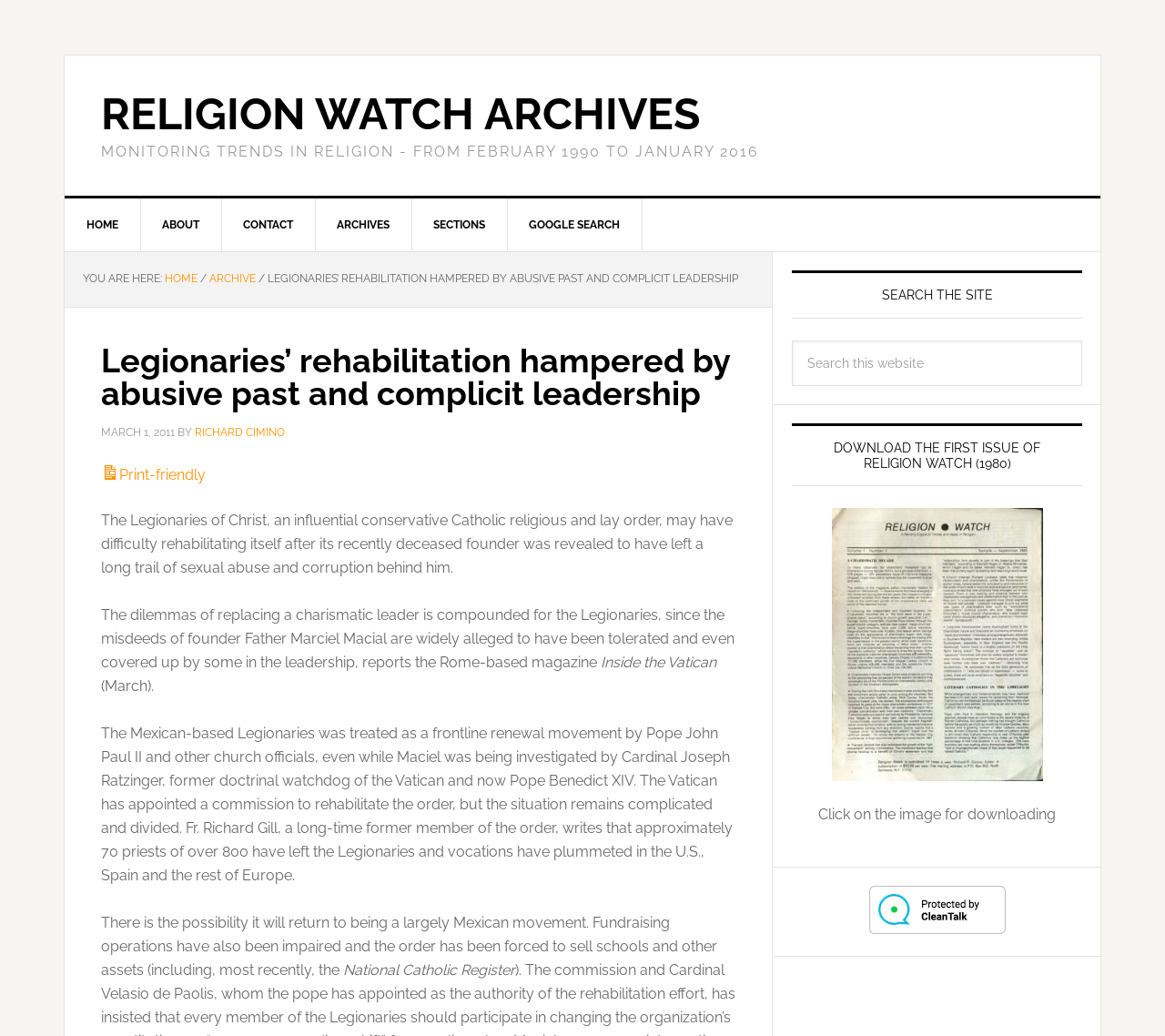Using the elements shown in the image, answer the question comprehensively: What is the name of the founder of the Legionaries of Christ?

I found the answer by reading the article and looking for a mention of the founder of the Legionaries of Christ. The text mentions 'Father Marciel Macial' as the founder of the order, who is alleged to have left a long trail of sexual abuse and corruption behind him.